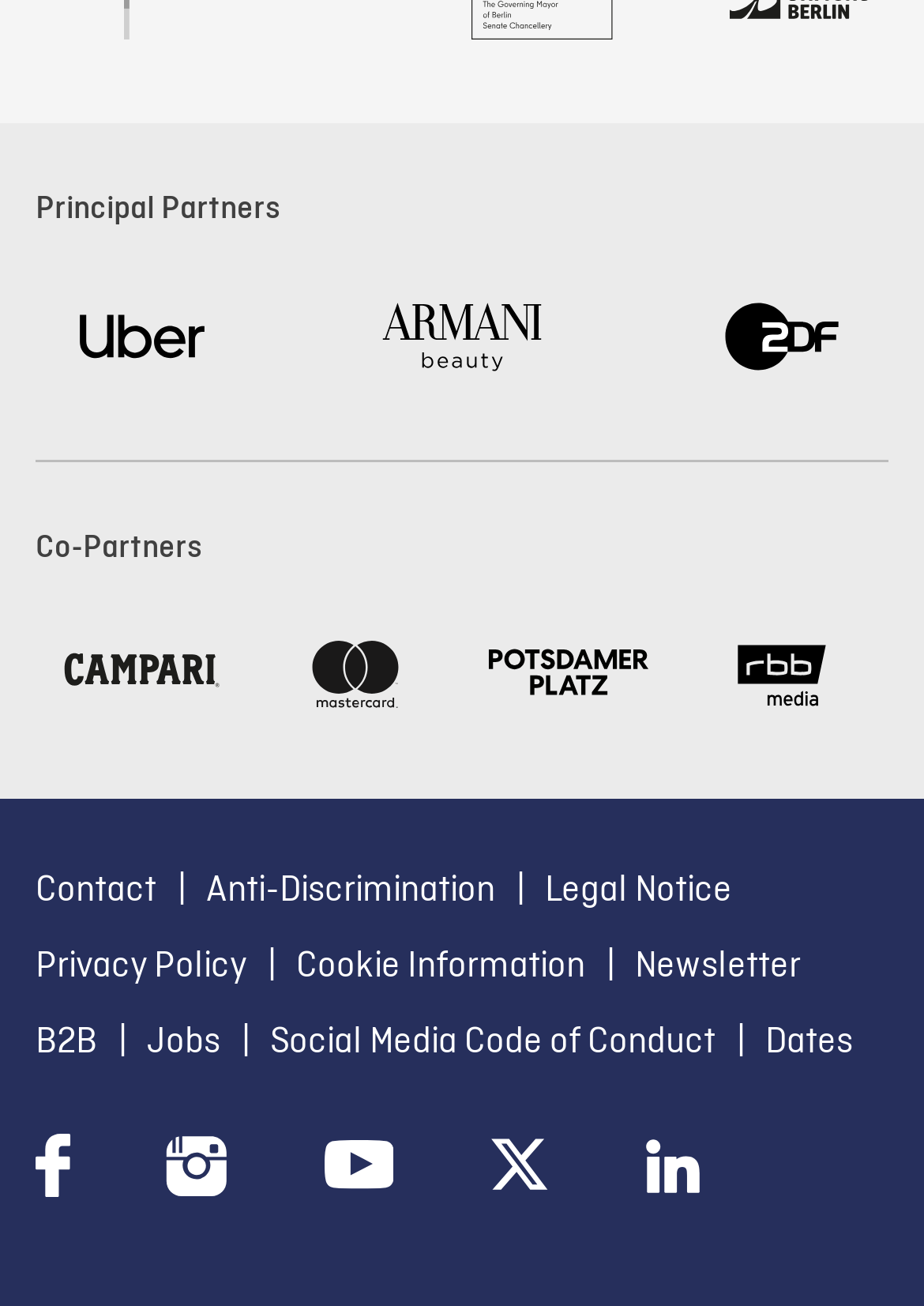Can you find the bounding box coordinates of the area I should click to execute the following instruction: "Follow us on Facebook"?

[0.038, 0.867, 0.077, 0.917]